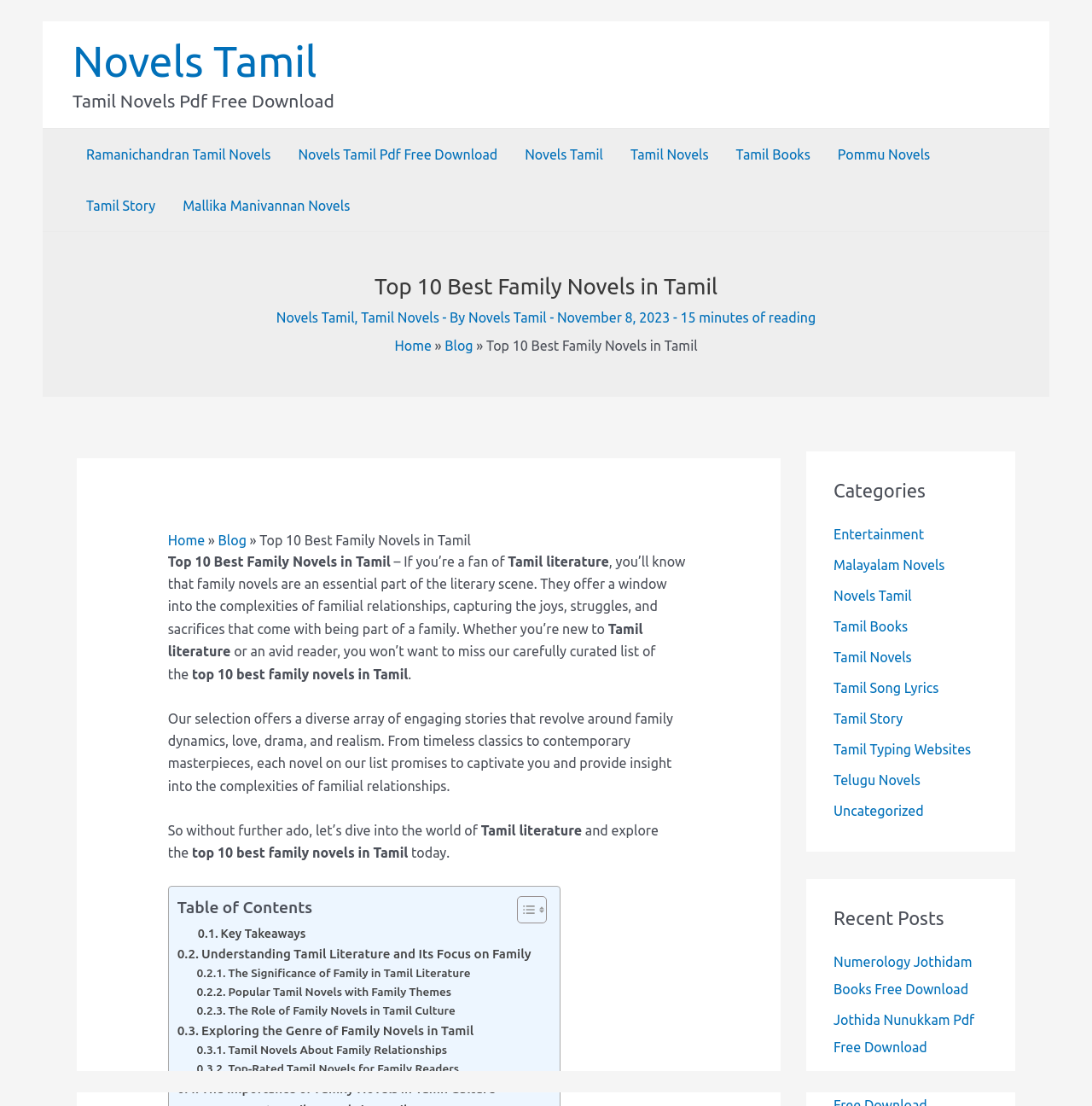What is the main topic of this webpage?
Ensure your answer is thorough and detailed.

Based on the webpage content, the main topic is about Tamil family novels, which is evident from the heading 'Top 10 Best Family Novels in Tamil' and the list of novels provided on the webpage.